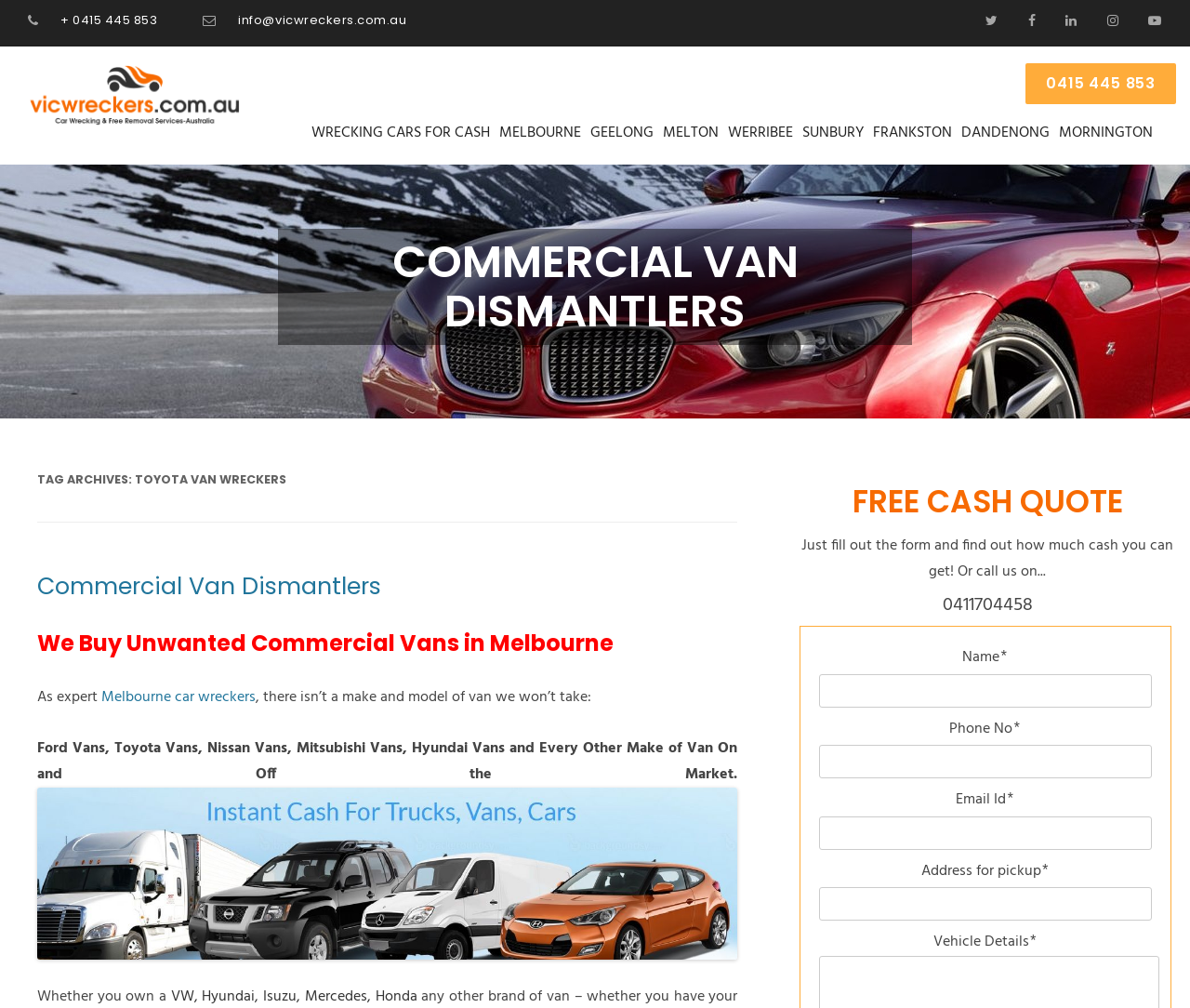Extract the bounding box coordinates of the UI element described: "Commercial Van Dismantlers". Provide the coordinates in the format [left, top, right, bottom] with values ranging from 0 to 1.

[0.031, 0.566, 0.32, 0.598]